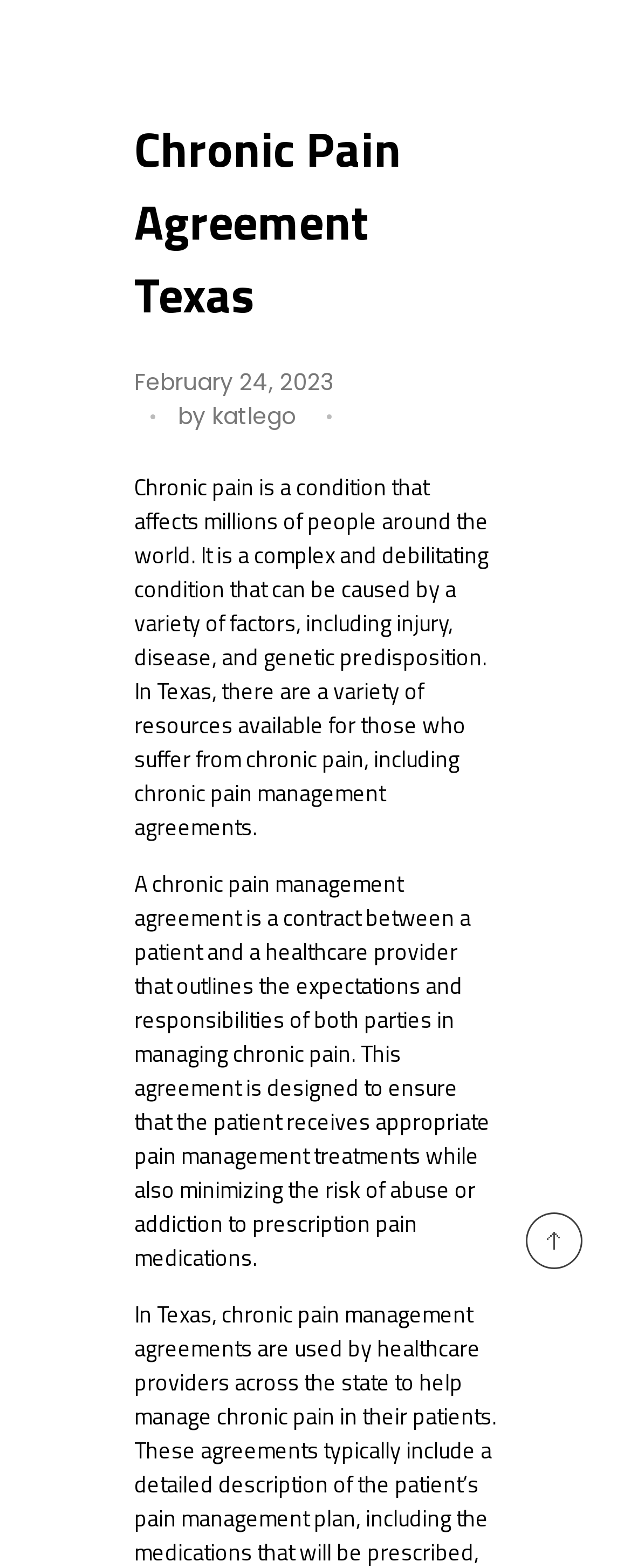Using the description: "katlego", identify the bounding box of the corresponding UI element in the screenshot.

[0.336, 0.255, 0.469, 0.275]